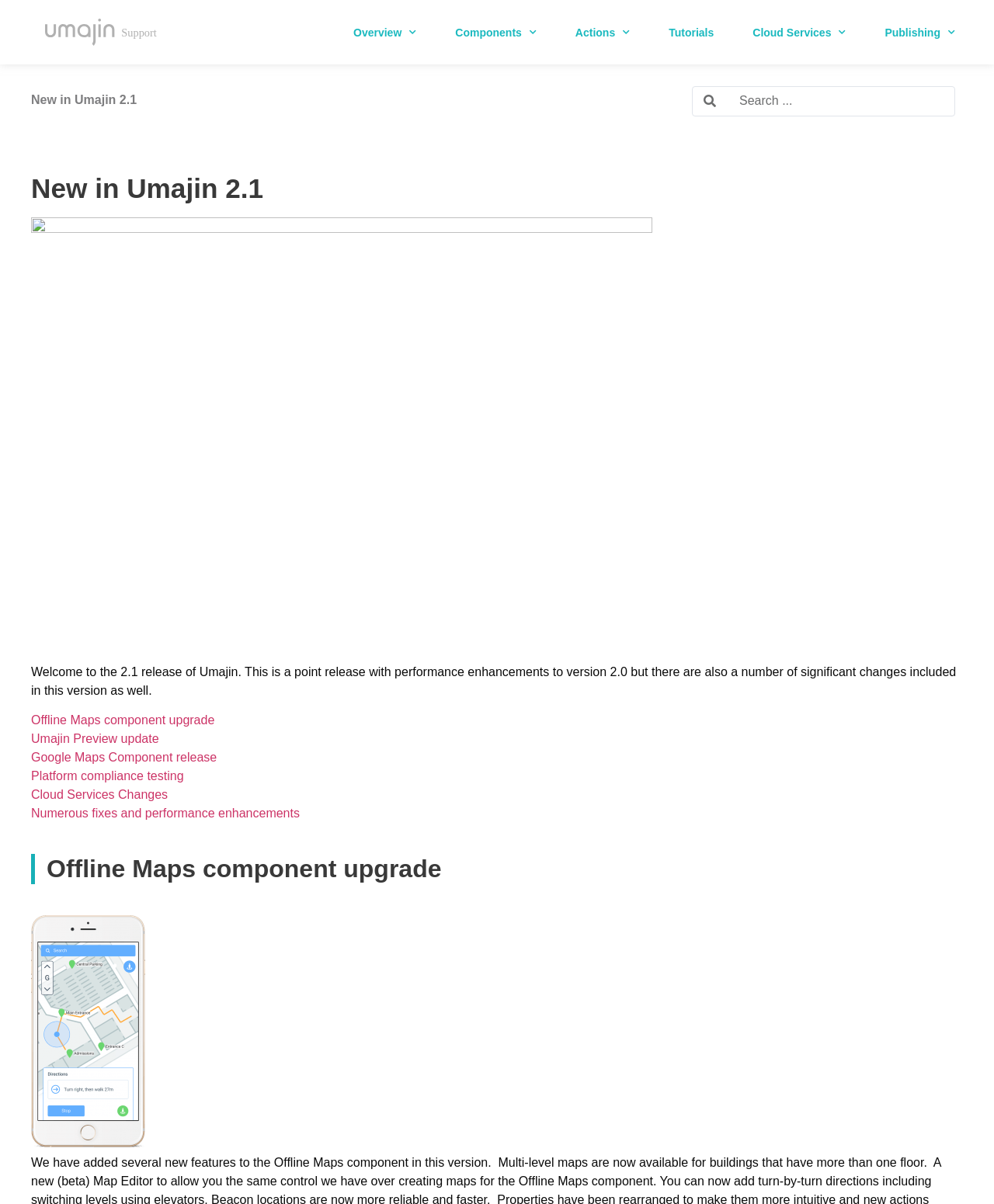Please specify the bounding box coordinates of the clickable region necessary for completing the following instruction: "Go to Overview page". The coordinates must consist of four float numbers between 0 and 1, i.e., [left, top, right, bottom].

[0.355, 0.011, 0.419, 0.043]